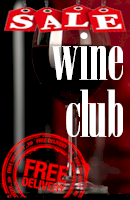Answer the question below using just one word or a short phrase: 
What is the shape of the stamp?

circular